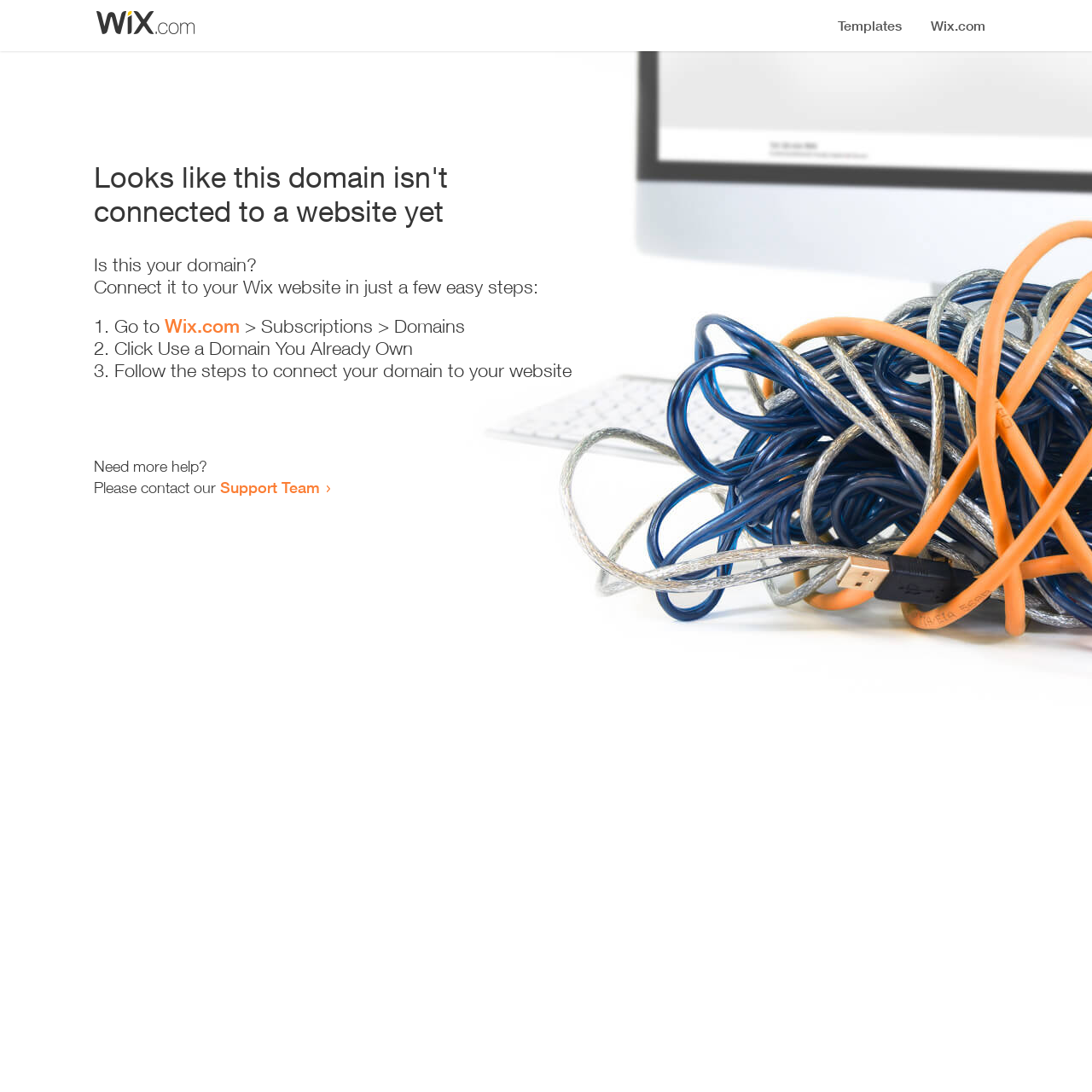Locate the UI element described as follows: "Support Team". Return the bounding box coordinates as four float numbers between 0 and 1 in the order [left, top, right, bottom].

[0.202, 0.438, 0.293, 0.455]